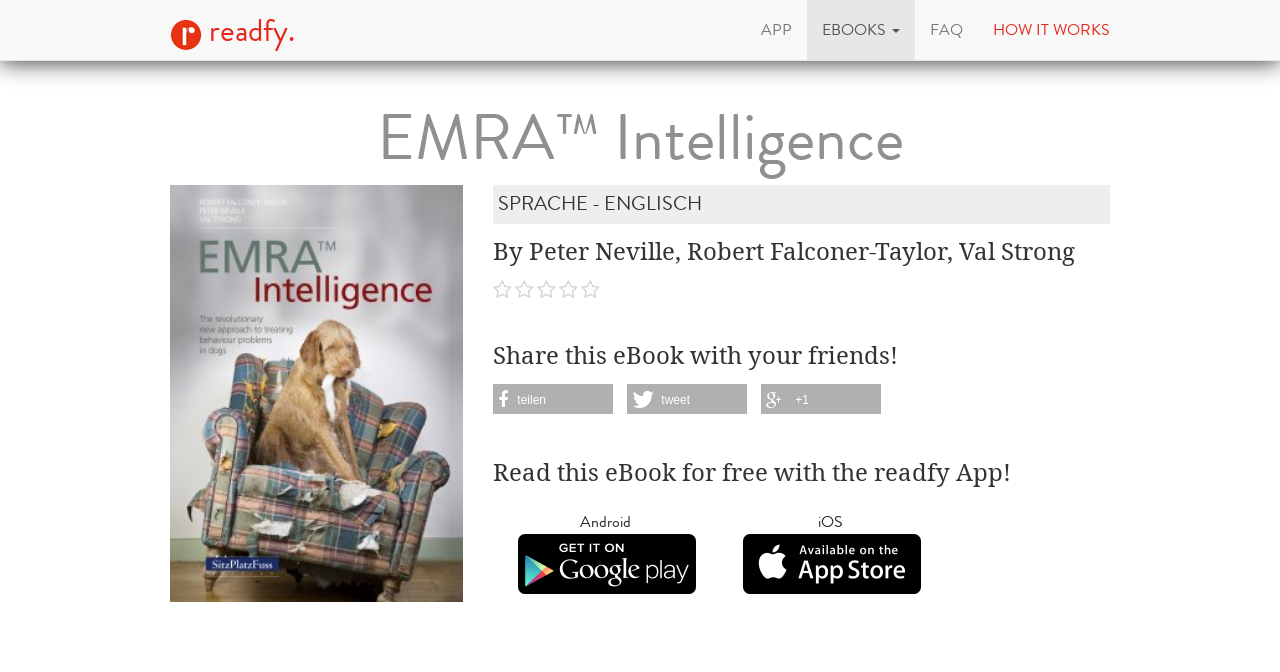Identify the bounding box of the HTML element described here: "How it works". Provide the coordinates as four float numbers between 0 and 1: [left, top, right, bottom].

[0.764, 0.0, 0.879, 0.089]